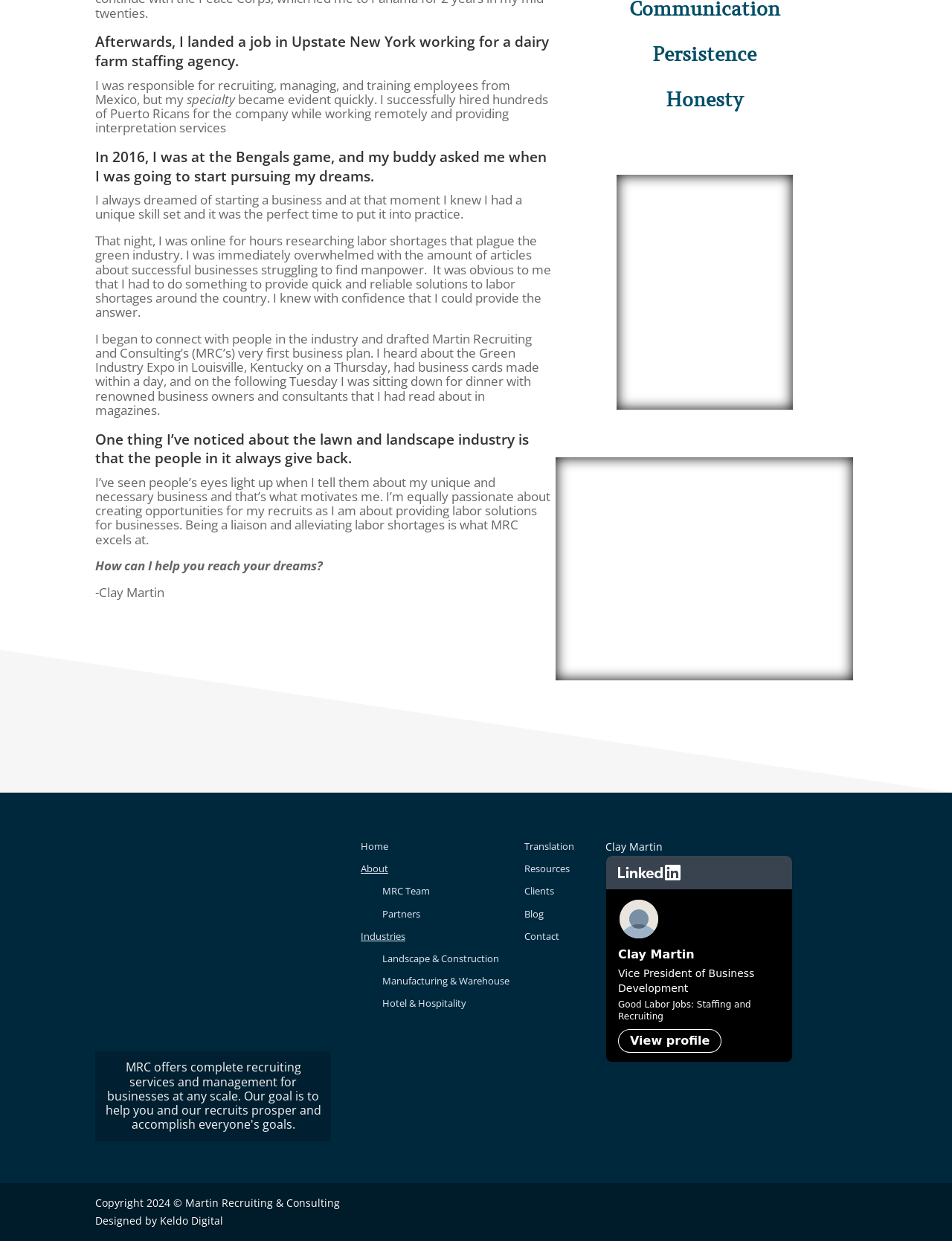Locate and provide the bounding box coordinates for the HTML element that matches this description: "Hotel & Hospitality".

[0.402, 0.803, 0.49, 0.814]